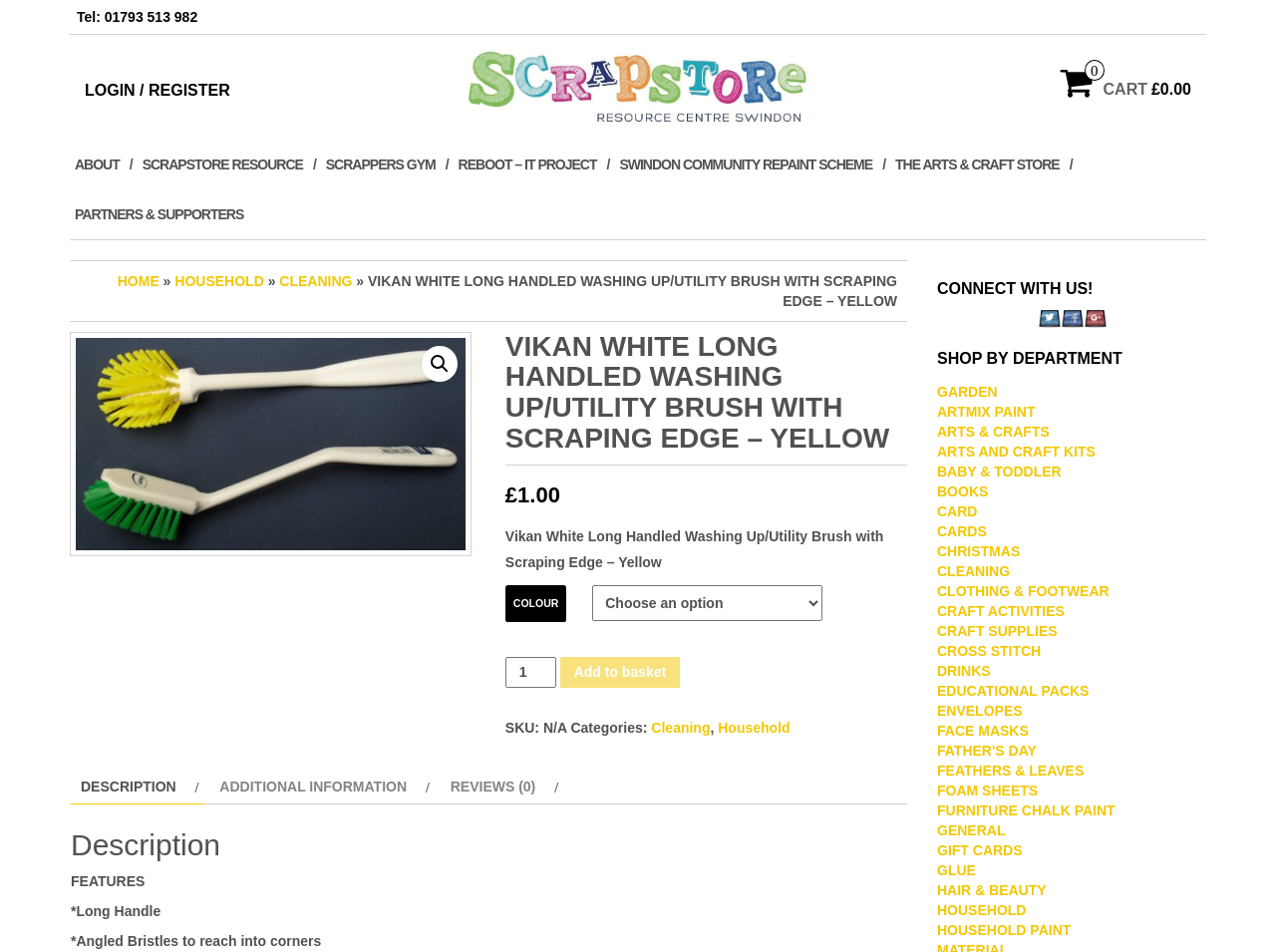What is the color of the Vikan White Long Handled Washing Up/Utility Brush?
Using the image as a reference, give an elaborate response to the question.

I found the color of the product by looking at the product title 'Vikan White Long Handled Washing Up/Utility Brush with Scraping Edge – Yellow' which indicates that the color of the brush is yellow.